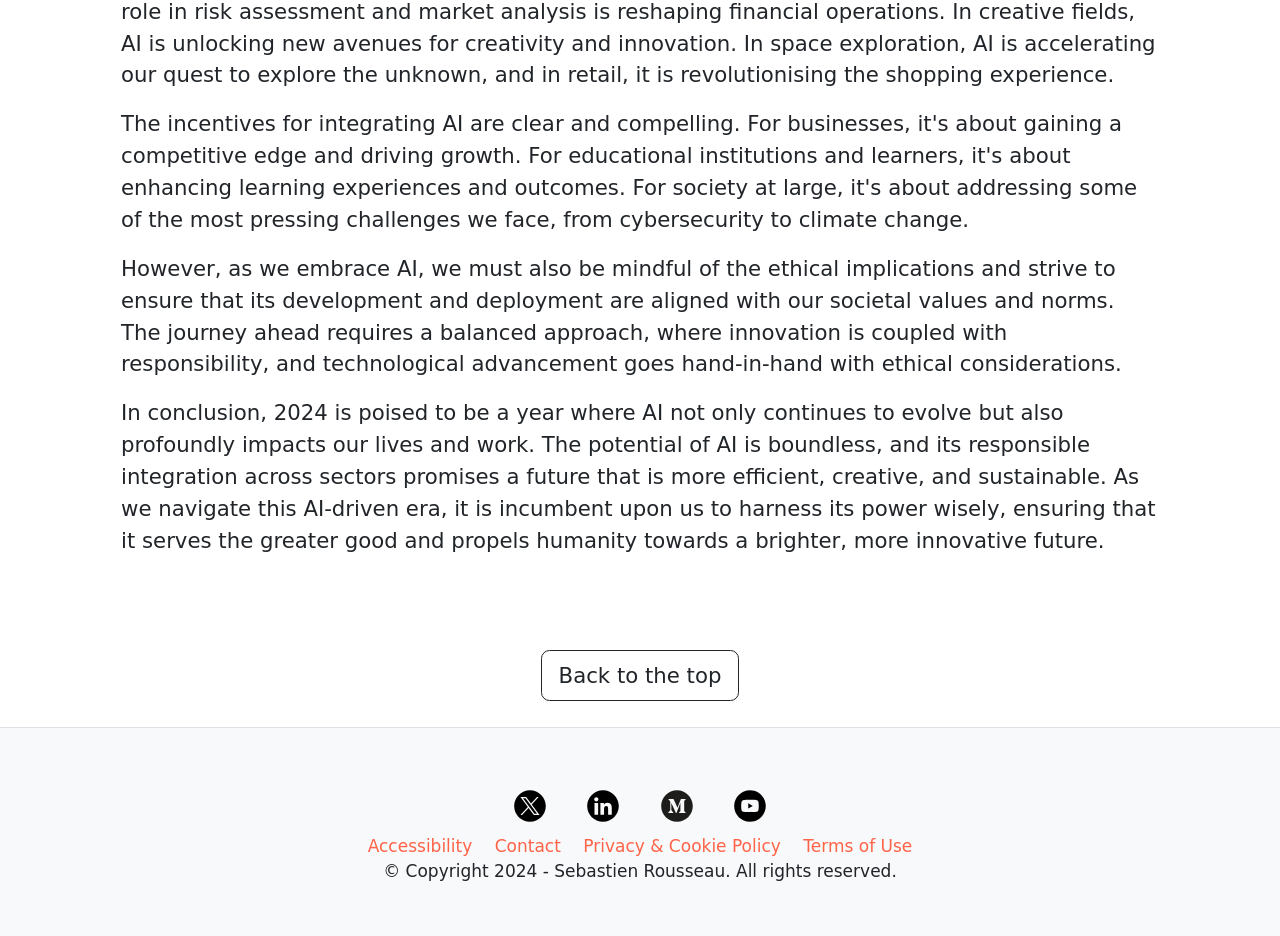Please determine the bounding box coordinates for the element that should be clicked to follow these instructions: "Check the Accessibility page".

[0.287, 0.893, 0.369, 0.914]